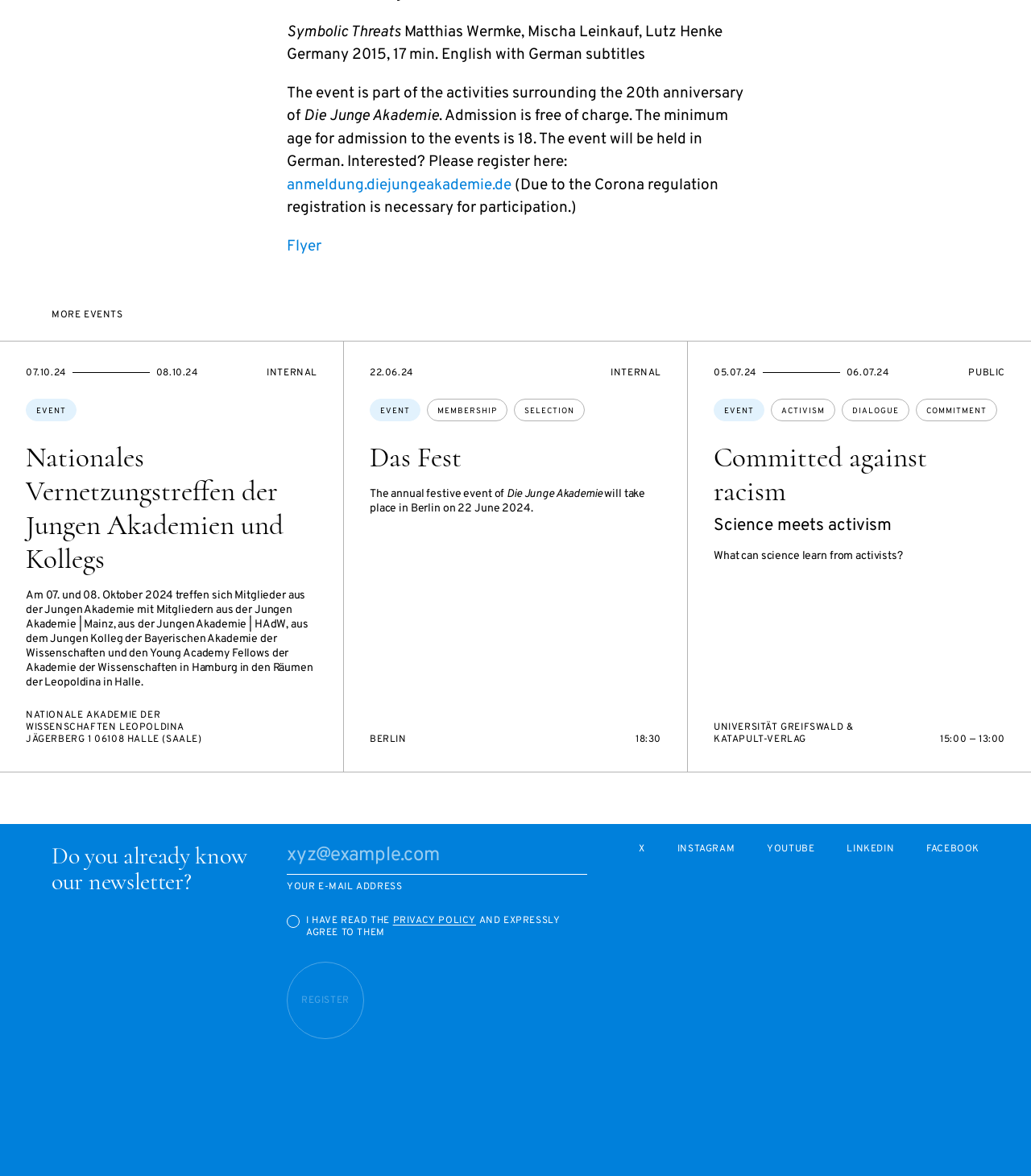Find the bounding box coordinates for the HTML element specified by: "Committed against racism".

[0.692, 0.375, 0.899, 0.432]